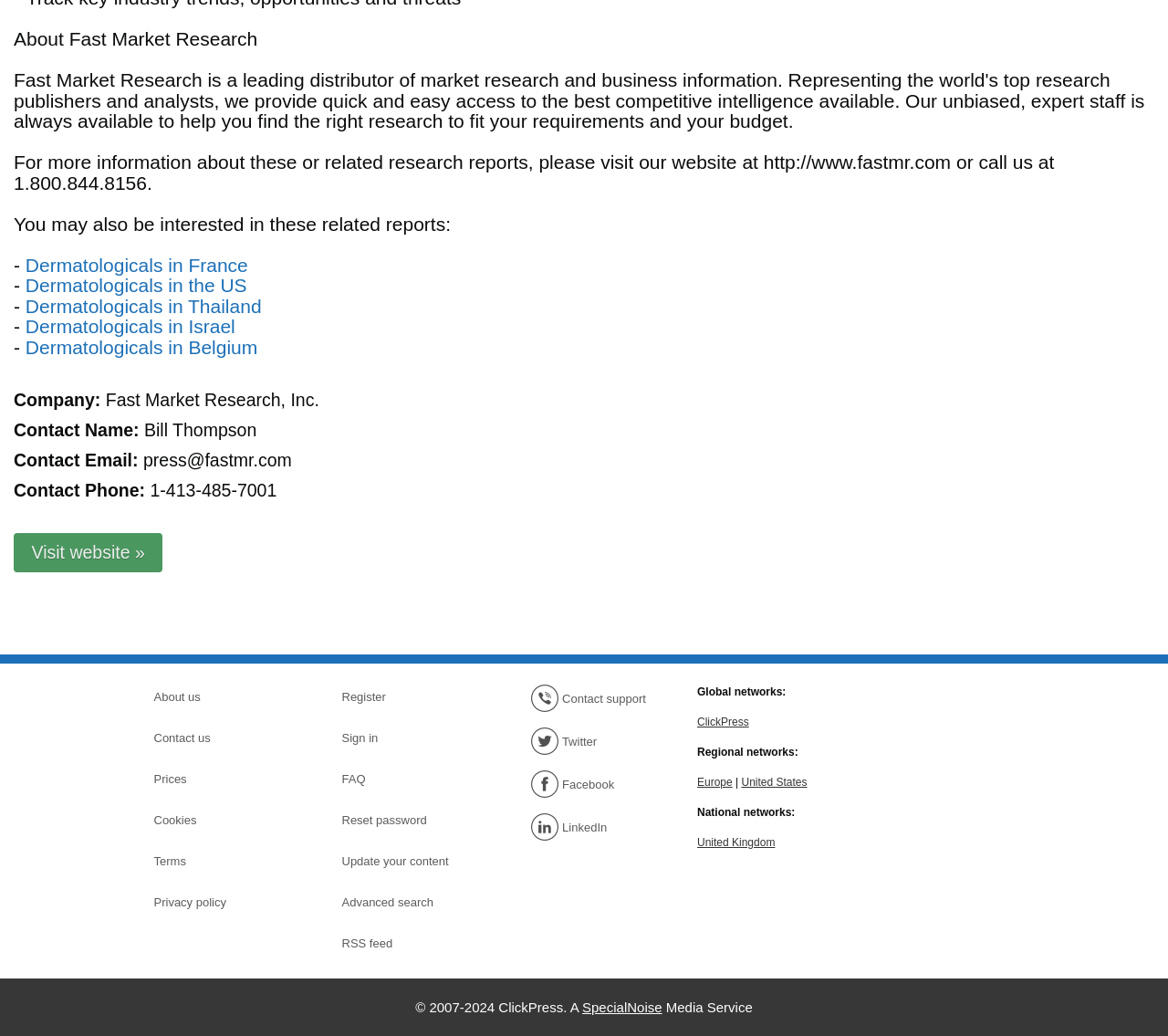Find the bounding box coordinates for the area that should be clicked to accomplish the instruction: "Visit website".

[0.012, 0.515, 0.139, 0.552]